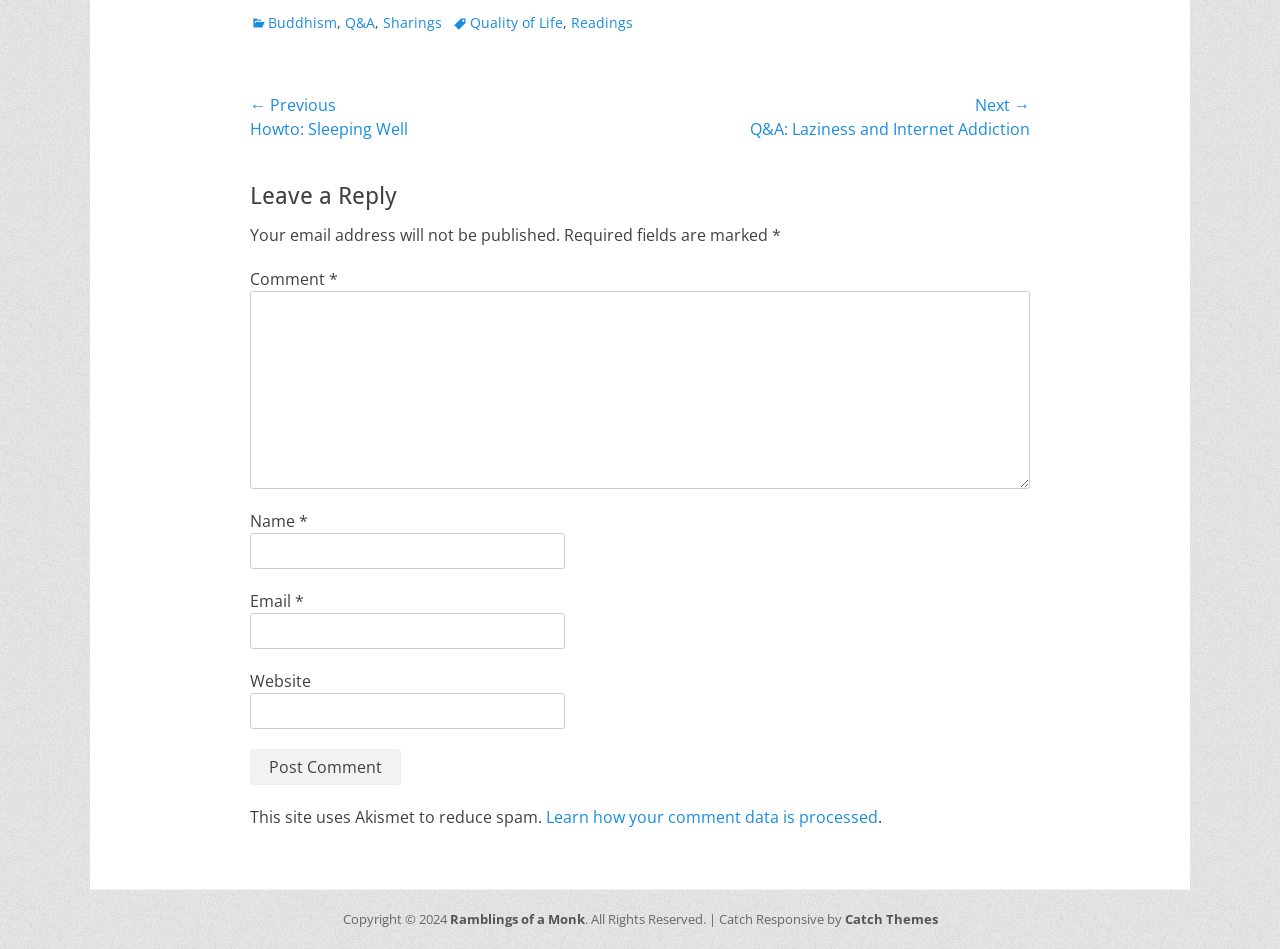Give a one-word or short phrase answer to this question: 
What is the name of the website?

Ramblings of a Monk